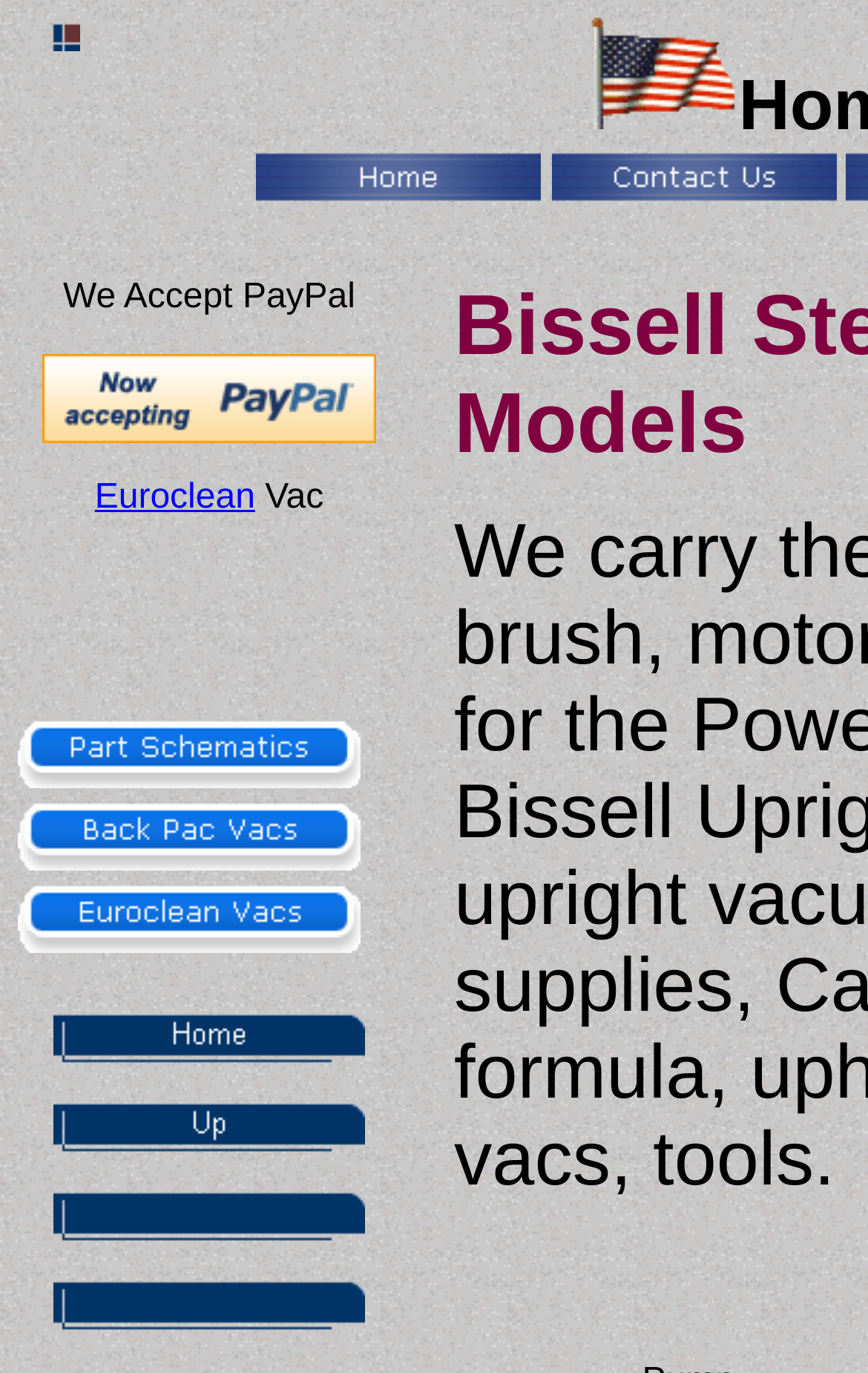Identify the bounding box coordinates of the area you need to click to perform the following instruction: "View Part Schematics".

[0.021, 0.552, 0.415, 0.58]